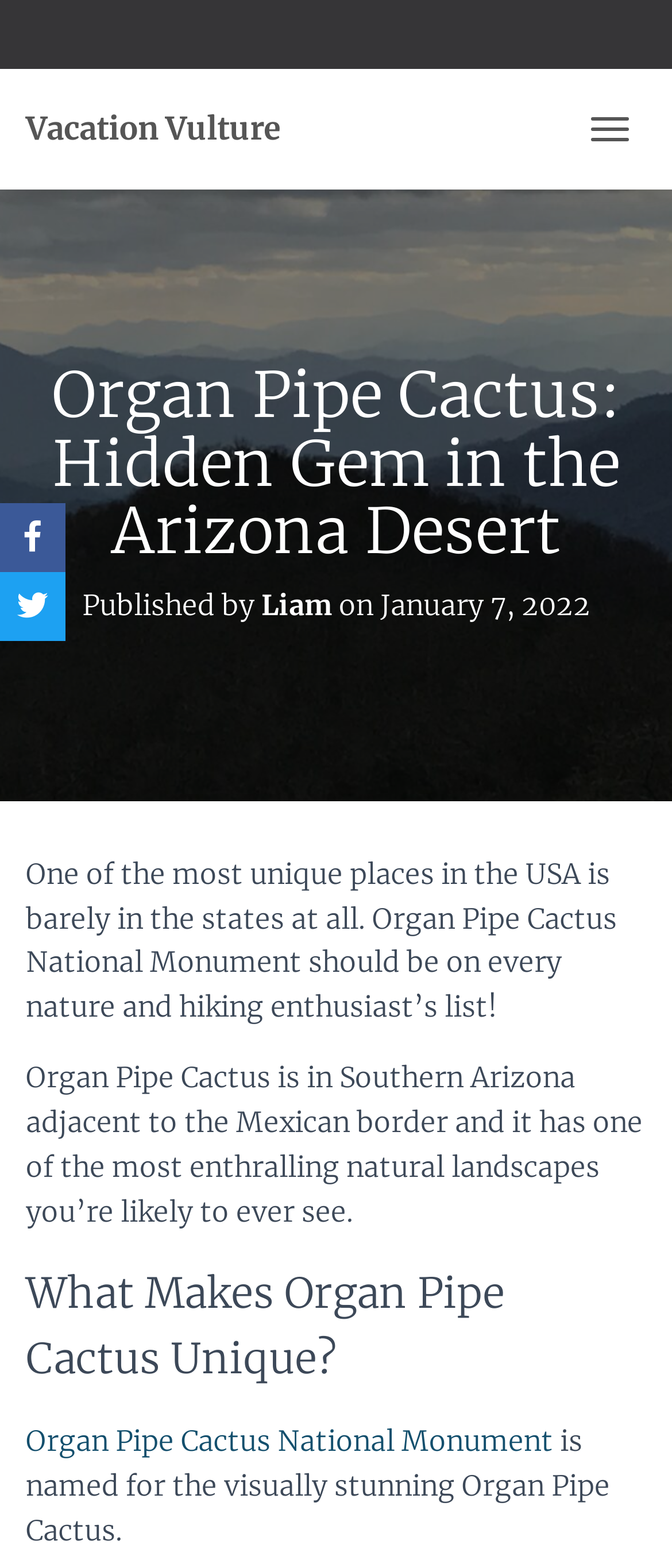Extract the bounding box coordinates of the UI element described by: "I work for NSW". The coordinates should include four float numbers ranging from 0 to 1, e.g., [left, top, right, bottom].

None